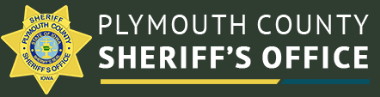What is the color of the star emblem in the logo?
Provide a one-word or short-phrase answer based on the image.

Gold